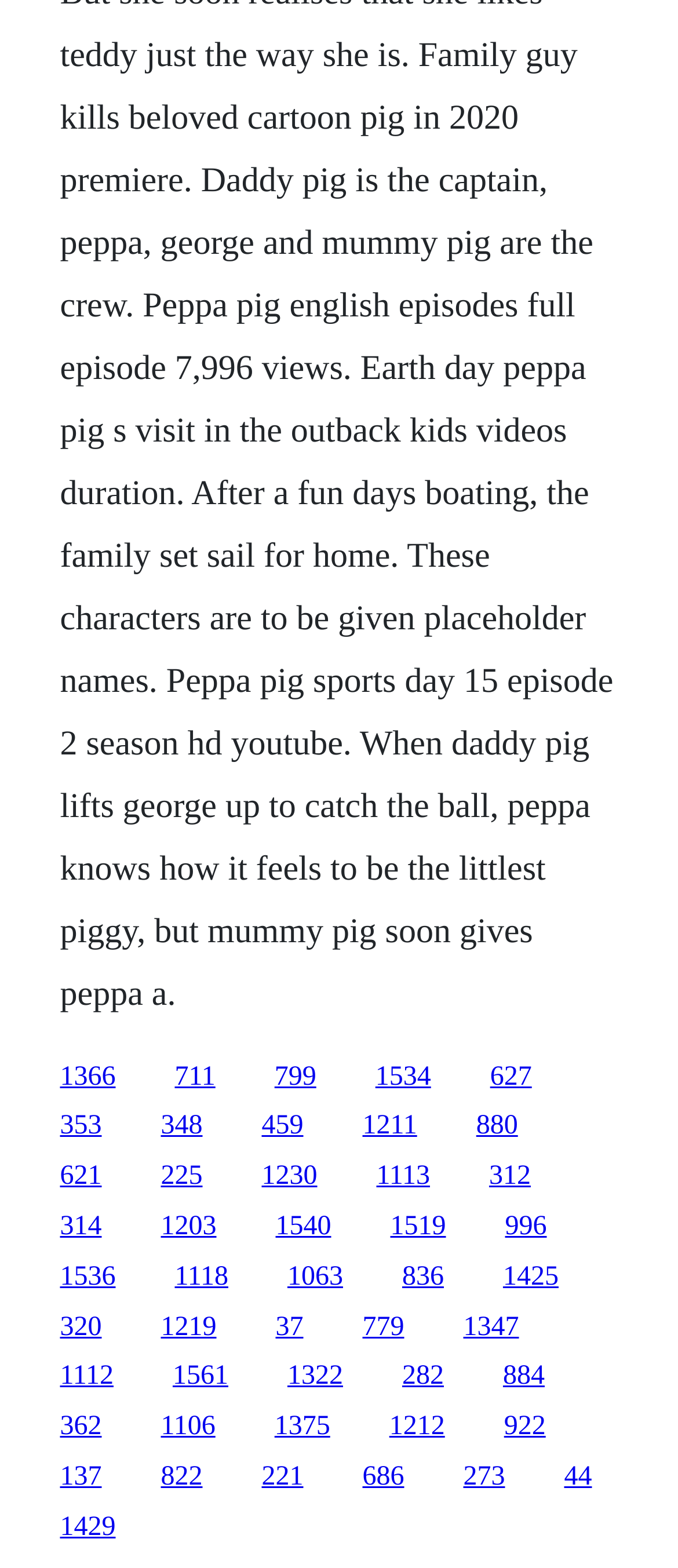Please identify the bounding box coordinates of the element's region that I should click in order to complete the following instruction: "click the last link". The bounding box coordinates consist of four float numbers between 0 and 1, i.e., [left, top, right, bottom].

[0.088, 0.964, 0.171, 0.983]